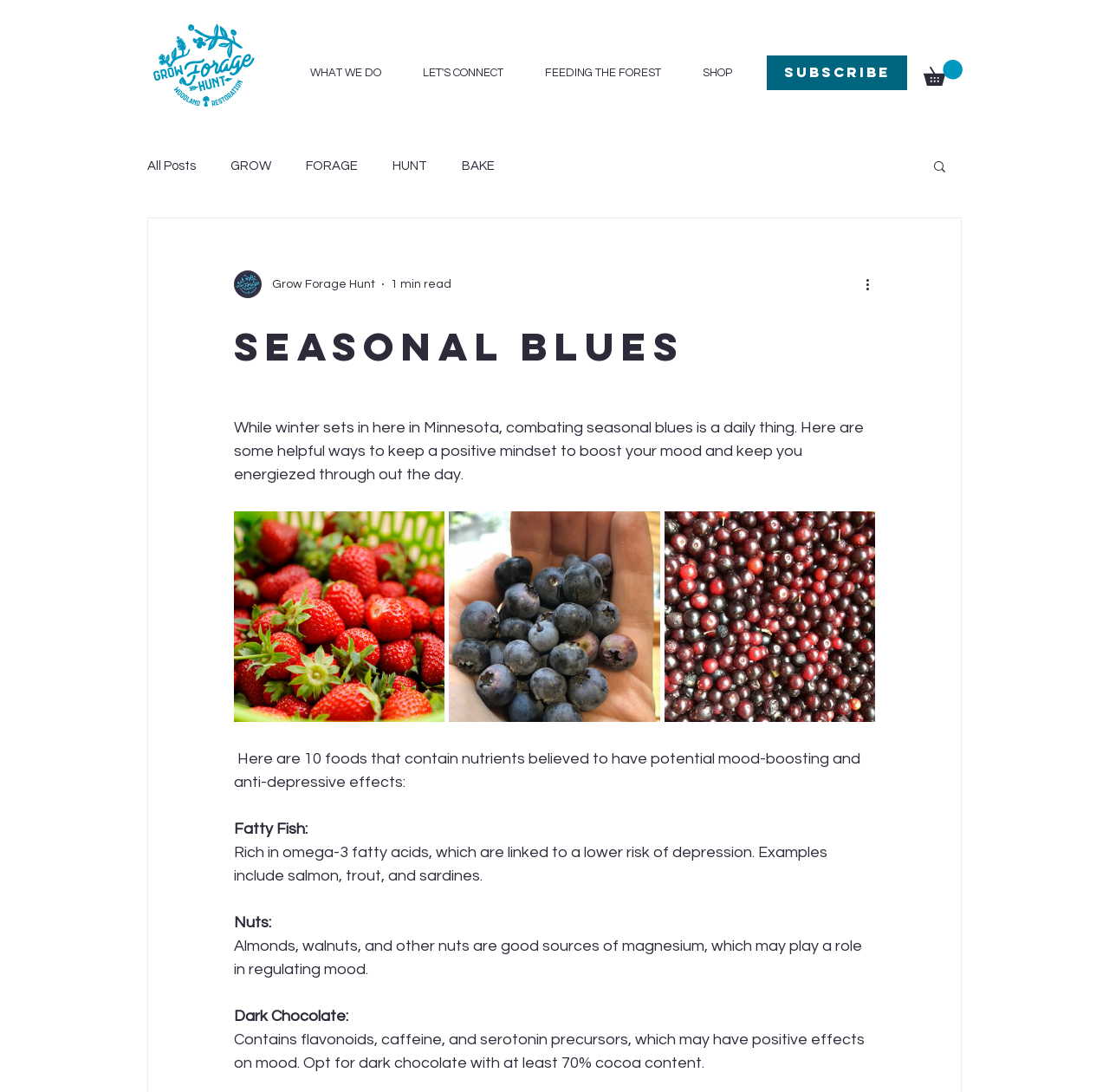Using the provided description Cloud Apps Policy, find the bounding box coordinates for the UI element. Provide the coordinates in (top-left x, top-left y, bottom-right x, bottom-right y) format, ensuring all values are between 0 and 1.

None